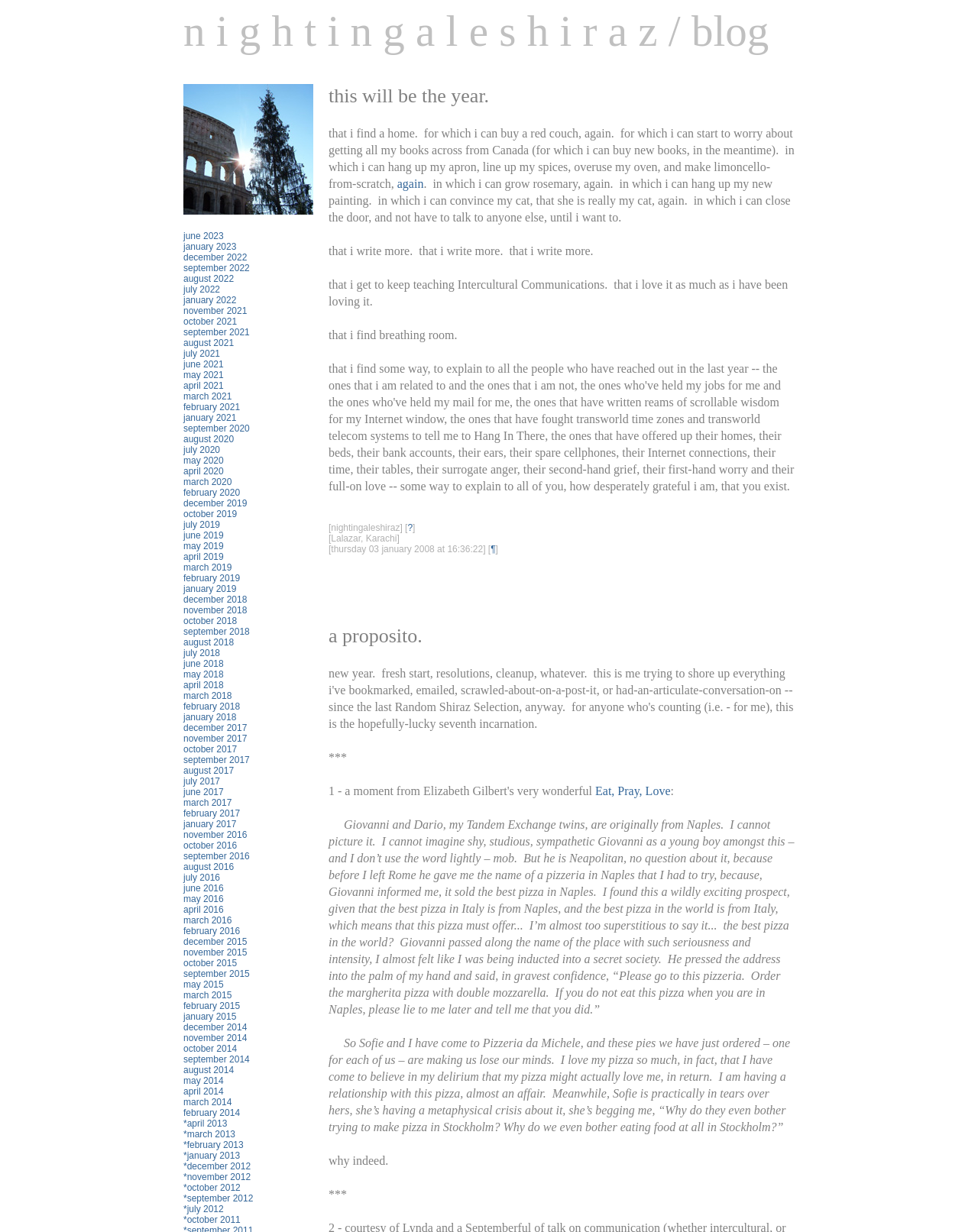Find and indicate the bounding box coordinates of the region you should select to follow the given instruction: "view the image of christmas at the colosseo".

[0.188, 0.068, 0.32, 0.174]